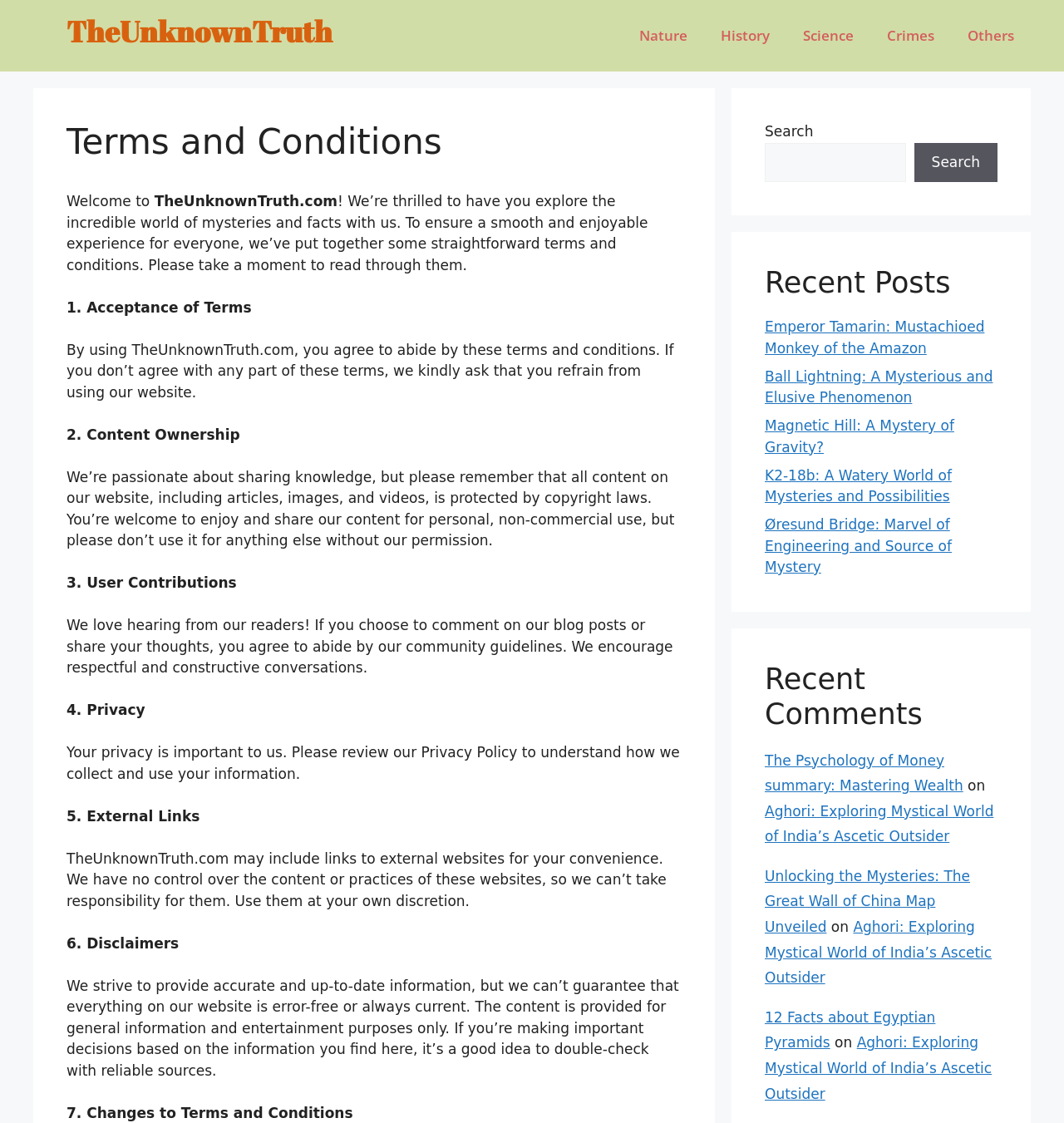Determine the bounding box coordinates in the format (top-left x, top-left y, bottom-right x, bottom-right y). Ensure all values are floating point numbers between 0 and 1. Identify the bounding box of the UI element described by: parent_node: Search name="s"

[0.719, 0.127, 0.851, 0.162]